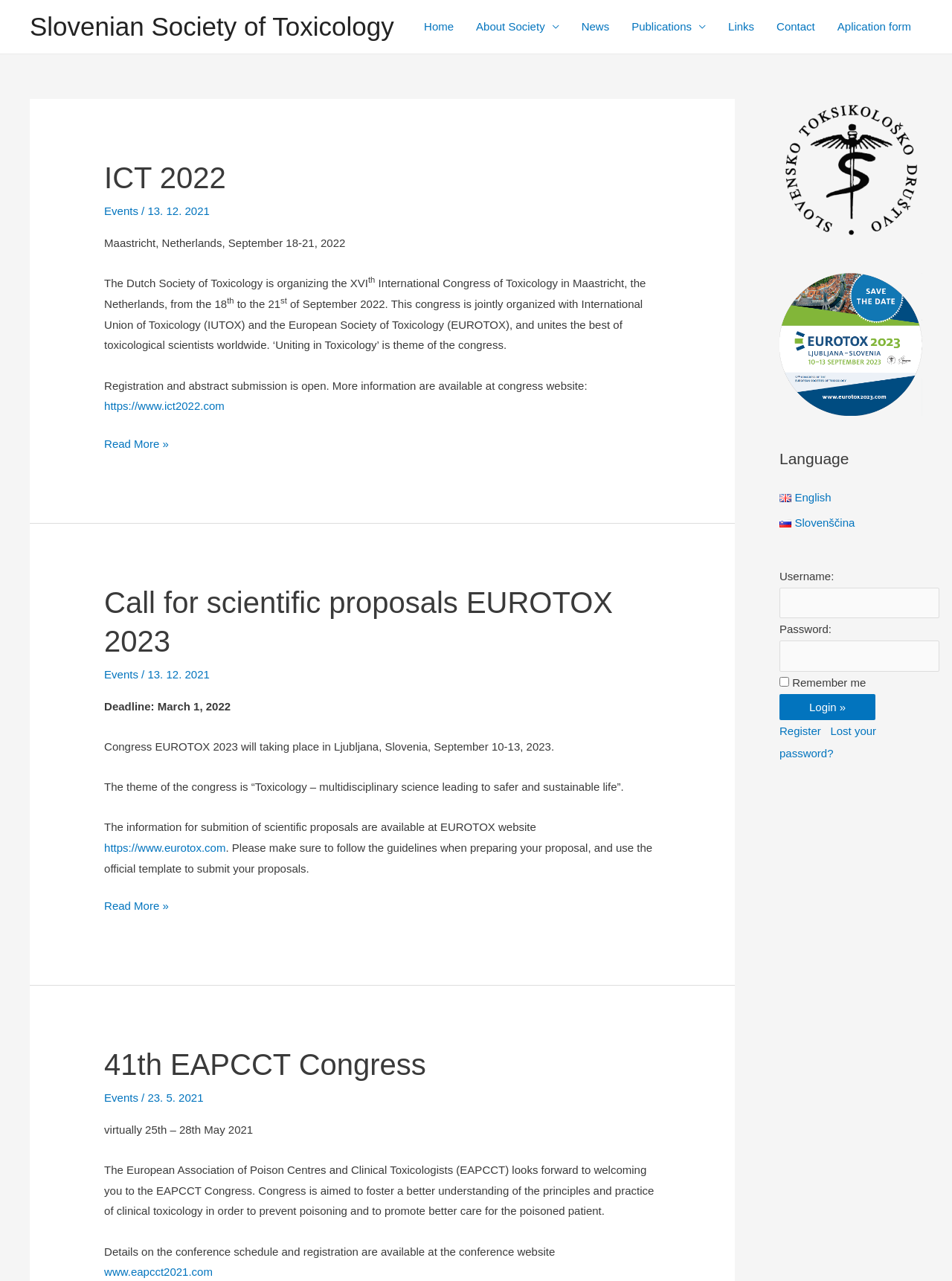Give a detailed account of the webpage, highlighting key information.

The webpage is a news page from the Slovenian Society of Toxicology. At the top, there is a navigation menu with links to various sections of the website, including "Home", "About Society", "News", "Publications", "Links", "Contact", and "Aplication form". Below the navigation menu, there are two columns of content. The left column contains a series of news articles, each with a heading, a brief summary, and a "Read More" link. The articles are stacked vertically, with the most recent article at the top.

The first article is about ICT 2022, an international congress of toxicology, and includes a link to the congress website. The second article is about a call for scientific proposals for EUROTOX 2023, a congress that will take place in Ljubljana, Slovenia. The third article is about the 41th EAPCCT Congress, which was held virtually in May 2021.

In the right column, there are several complementary sections. The first section contains a figure, which is likely an image. The second section has a heading "Language" and a navigation menu with links to switch the language of the website to English or Slovenian. Below this, there is a login form with fields for username and password, as well as a "Remember me" checkbox and a "Login" button. There are also links to register or recover a lost password.

Overall, the webpage is a news page that provides information about upcoming events and congresses related to toxicology, as well as a login form for users to access restricted content.